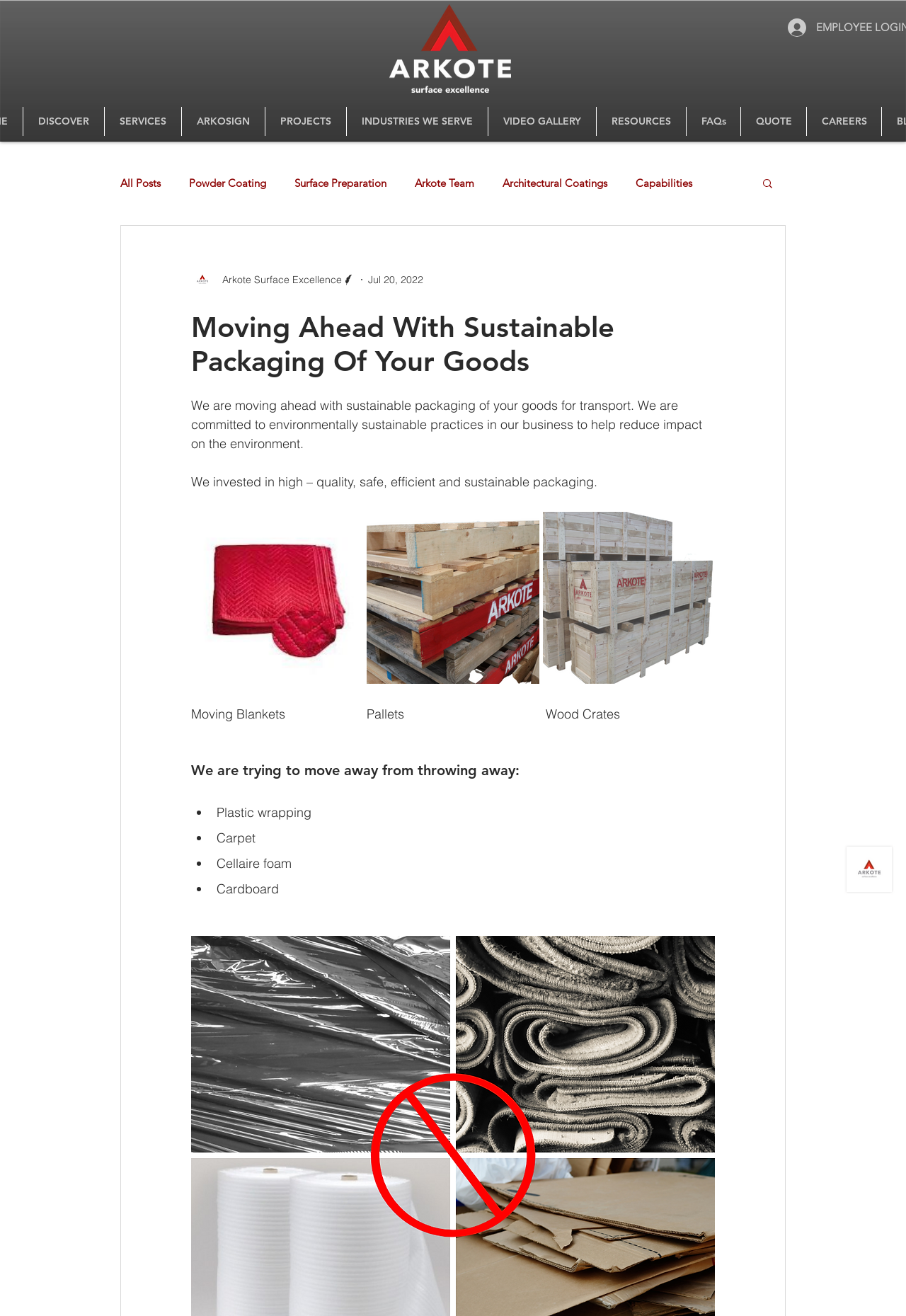Articulate a detailed summary of the webpage's content and design.

The webpage is about Arkote, a company that provides sustainable packaging solutions. At the top left corner, there is a white logo of Arkote. Below the logo, there is a navigation menu with links to different sections of the website, including "SERVICES", "ARKOSIGN", "PROJECTS", "INDUSTRIES WE SERVE", "VIDEO GALLERY", "RESOURCES", "FAQs", "QUOTE", and "CAREERS". 

On the right side of the navigation menu, there is a "DISCOVER" button and a search bar with a magnifying glass icon. Below the navigation menu, there is a blog section with links to different articles, including "All Posts", "Powder Coating", "Surface Preparation", "Arkote Team", "Architectural Coatings", and "Capabilities".

The main content of the webpage is divided into two sections. The first section has a heading "Moving Ahead With Sustainable Packaging Of Your Goods" and describes Arkote's commitment to environmentally sustainable practices. The text explains that the company has invested in high-quality, safe, efficient, and sustainable packaging. 

Below the text, there are three images, likely showcasing different types of packaging solutions. The second section has a heading that is not explicitly stated, but it appears to be discussing the company's efforts to reduce waste. The section lists four items that Arkote is trying to move away from using, including plastic wrapping, carpet, Cellaire foam, and cardboard. Each item is marked with a bullet point.

At the bottom right corner of the webpage, there is a Wix Chat iframe, which is likely a chat support feature.